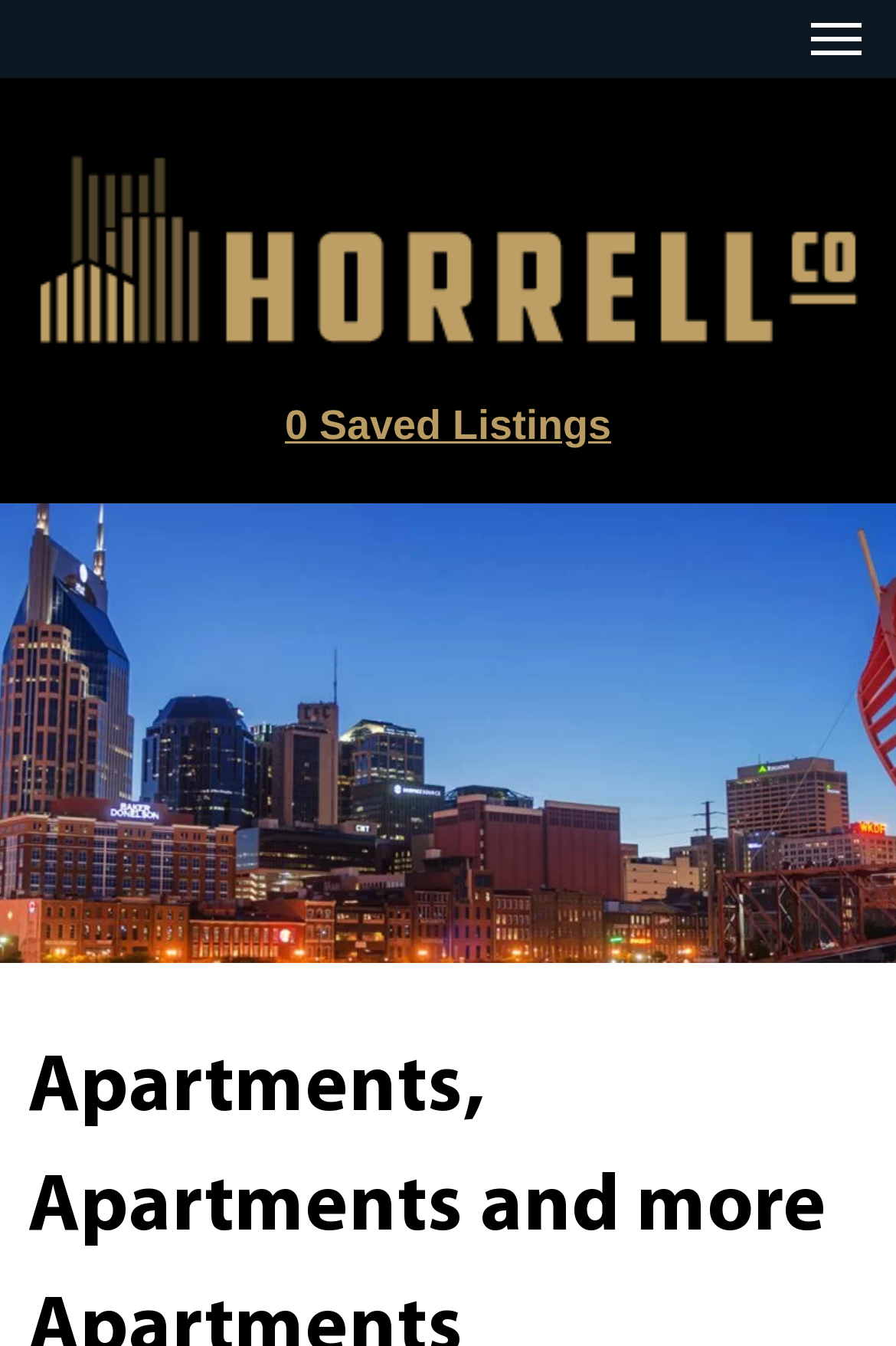Please find the bounding box coordinates in the format (top-left x, top-left y, bottom-right x, bottom-right y) for the given element description. Ensure the coordinates are floating point numbers between 0 and 1. Description: alt="Horrell Company"

[0.031, 0.109, 0.969, 0.262]